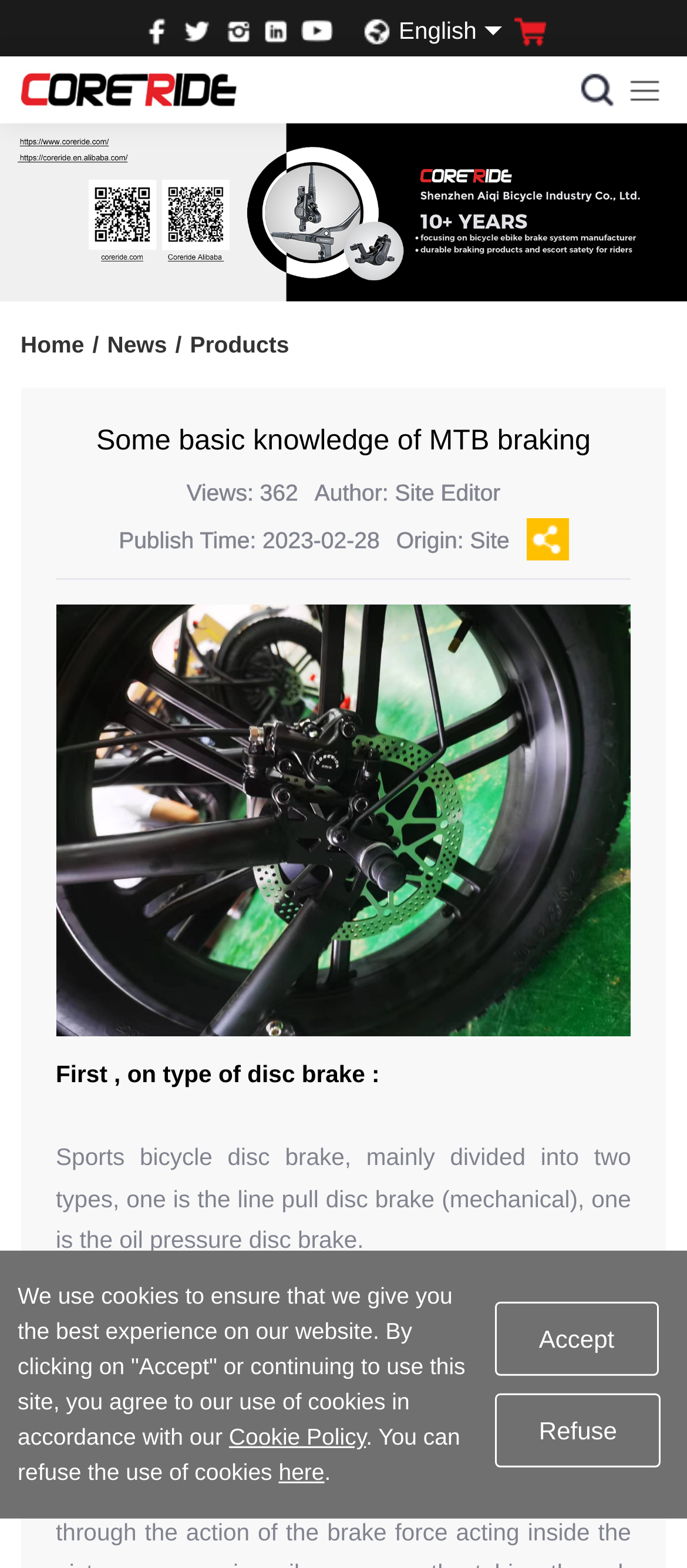Indicate the bounding box coordinates of the clickable region to achieve the following instruction: "Click the 'Products' link."

[0.276, 0.198, 0.421, 0.242]